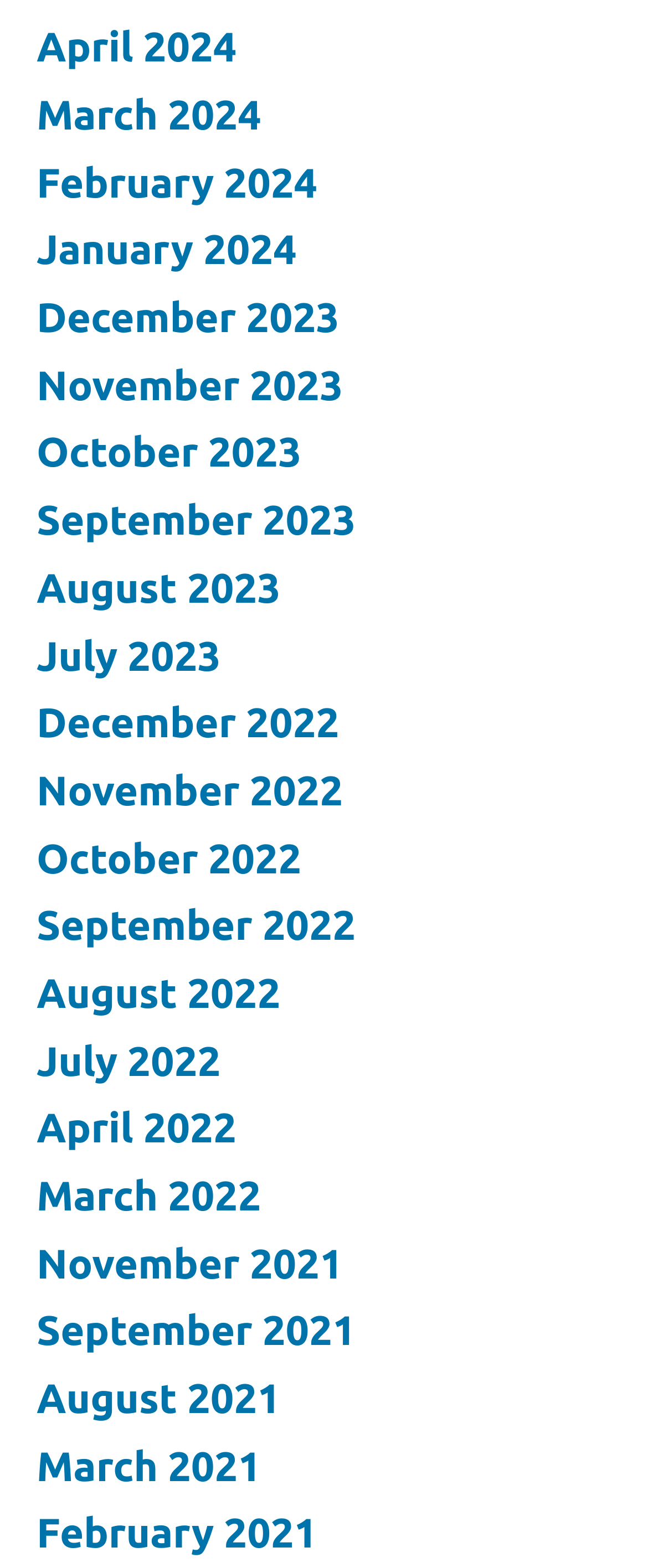Please locate the bounding box coordinates for the element that should be clicked to achieve the following instruction: "check February 2021". Ensure the coordinates are given as four float numbers between 0 and 1, i.e., [left, top, right, bottom].

[0.056, 0.963, 0.49, 0.993]